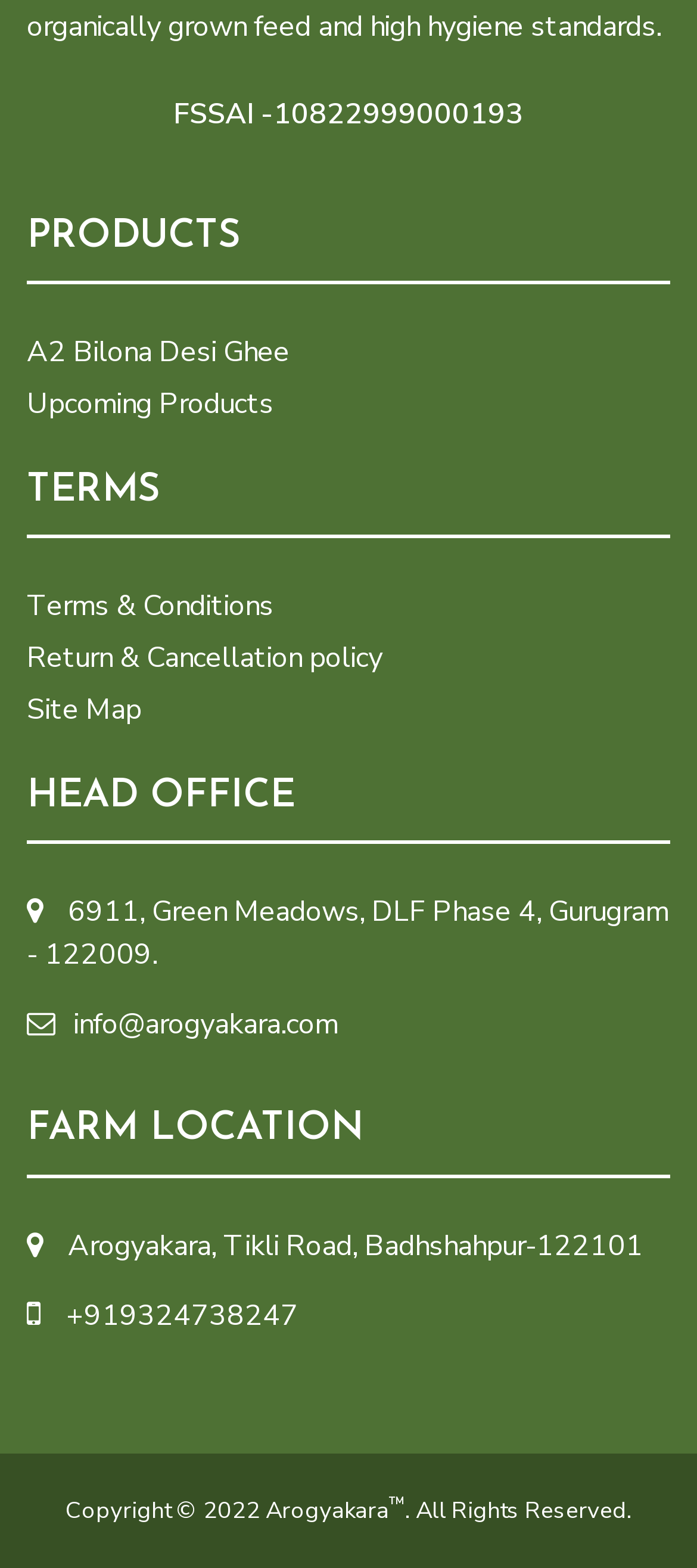Determine the bounding box coordinates for the clickable element to execute this instruction: "Visit HEAD OFFICE". Provide the coordinates as four float numbers between 0 and 1, i.e., [left, top, right, bottom].

[0.038, 0.495, 0.423, 0.521]